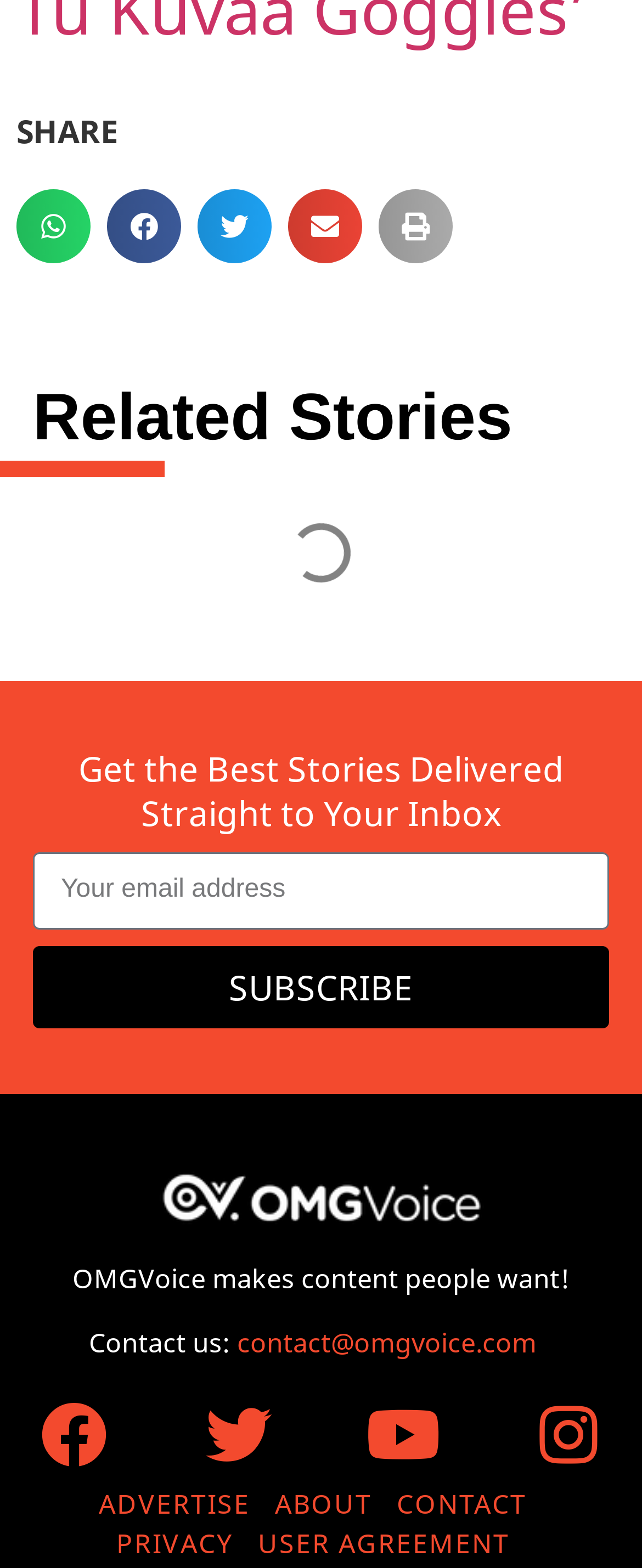How many share buttons are there?
Give a comprehensive and detailed explanation for the question.

I counted the number of share buttons by looking at the buttons labeled 'Share on whatsapp', 'Share on facebook', 'Share on twitter', 'Share on email', and 'Share on print'.